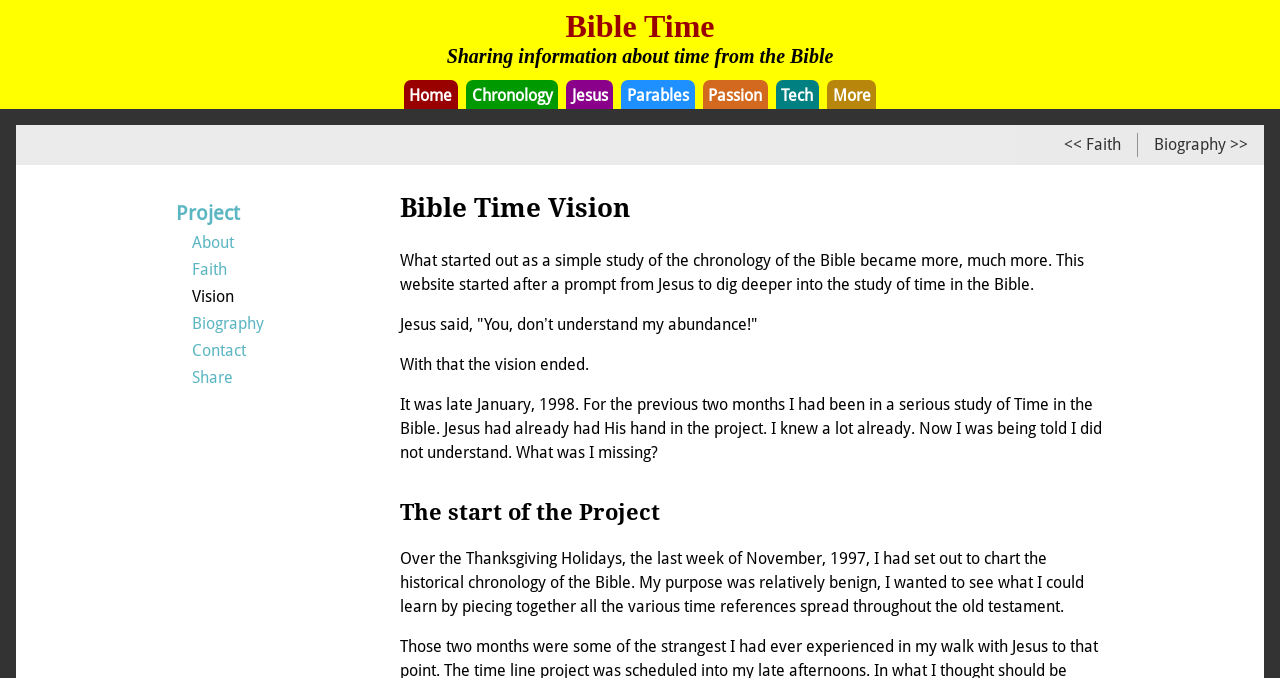Please find the bounding box coordinates of the clickable region needed to complete the following instruction: "Click on the 'Home' link". The bounding box coordinates must consist of four float numbers between 0 and 1, i.e., [left, top, right, bottom].

[0.32, 0.126, 0.353, 0.154]